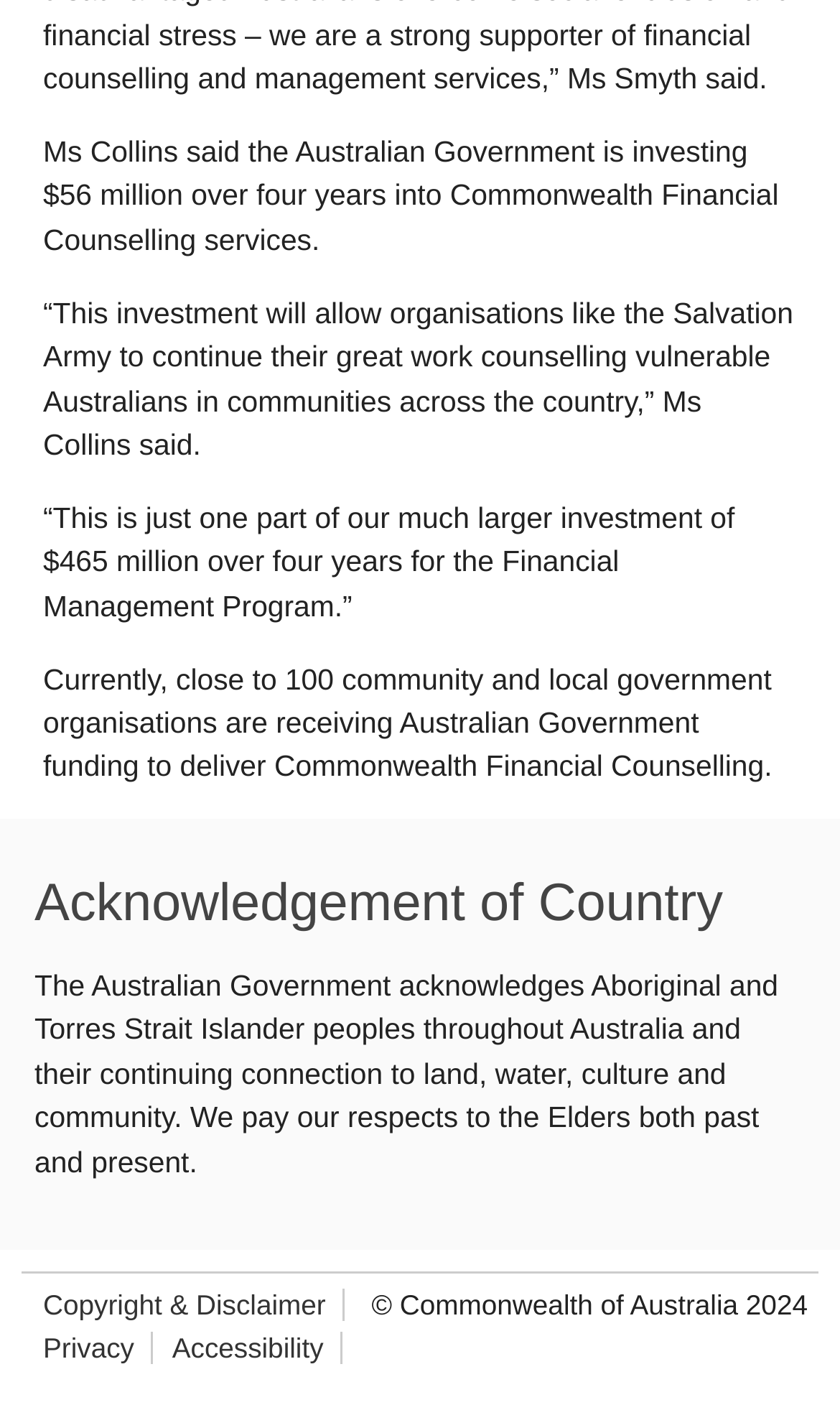Provide your answer to the question using just one word or phrase: How many community organisations receive Australian Government funding?

close to 100